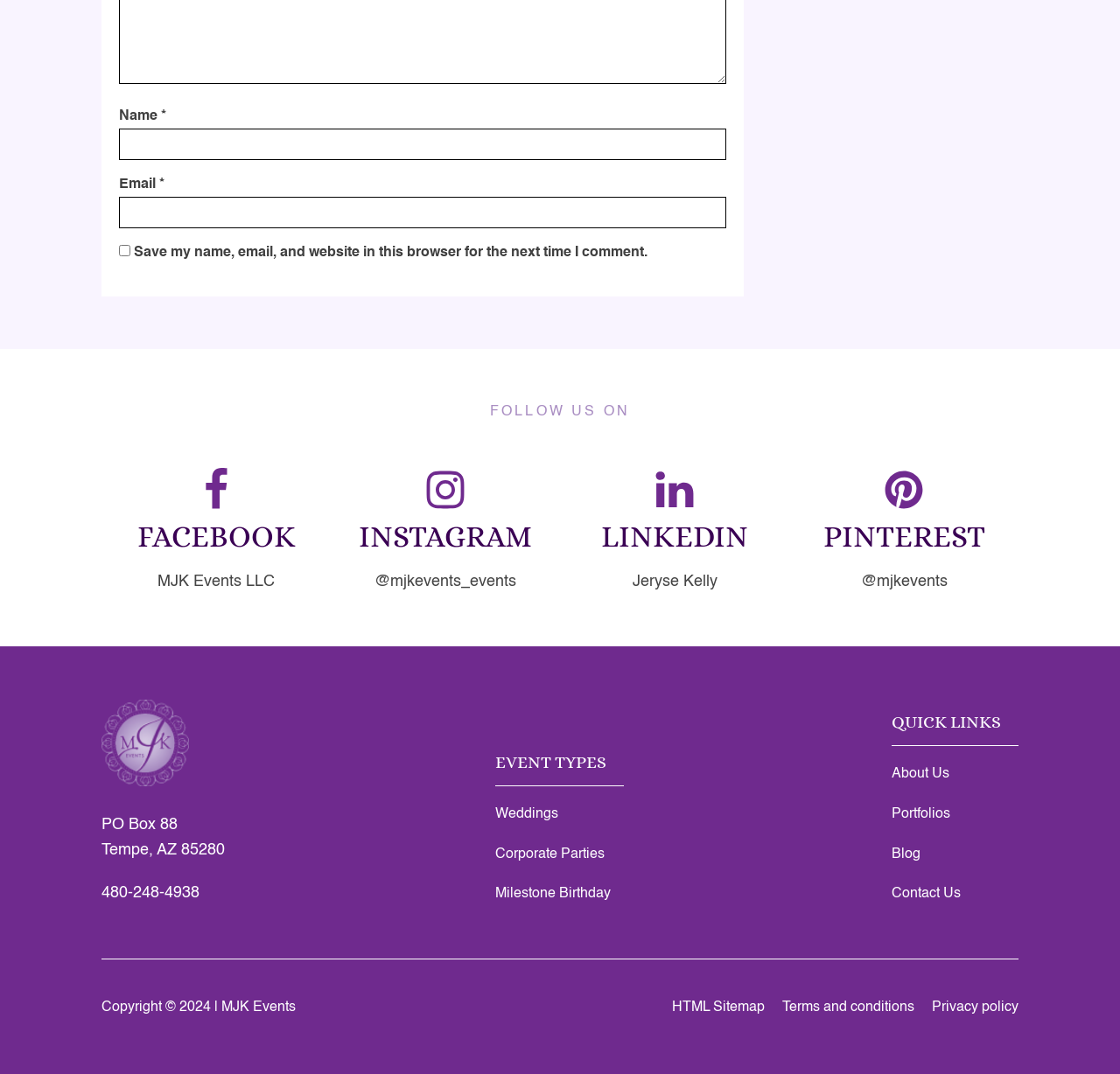Determine the bounding box coordinates of the clickable element necessary to fulfill the instruction: "Click the Post Comment button". Provide the coordinates as four float numbers within the 0 to 1 range, i.e., [left, top, right, bottom].

[0.106, 0.26, 0.648, 0.293]